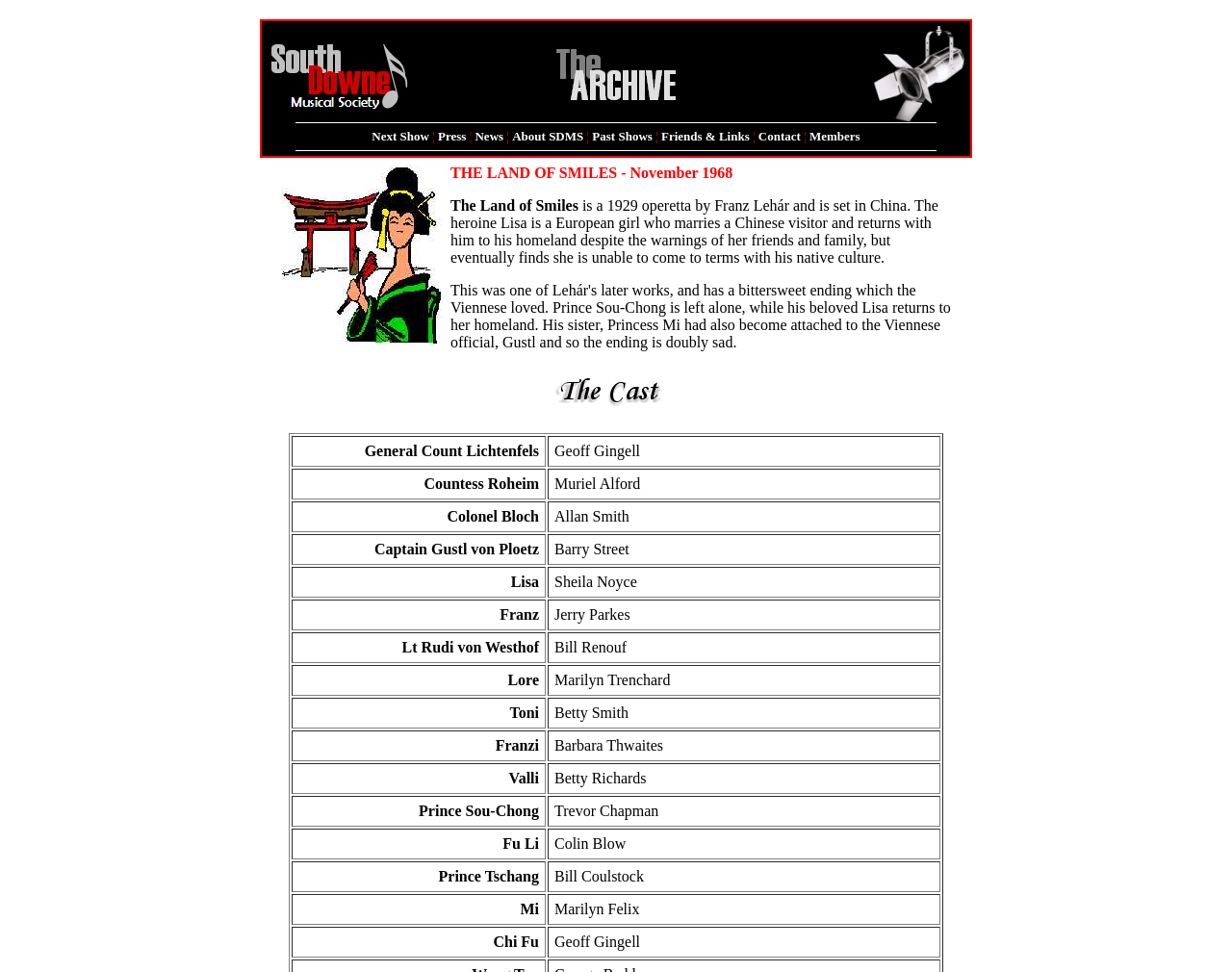Please predict the bounding box coordinates of the element's region where a click is necessary to complete the following instruction: "Check the cast list for 'Prince Sou-Chong'". The coordinates should be represented by four float numbers between 0 and 1, i.e., [left, top, right, bottom].

[0.237, 0.819, 0.443, 0.85]